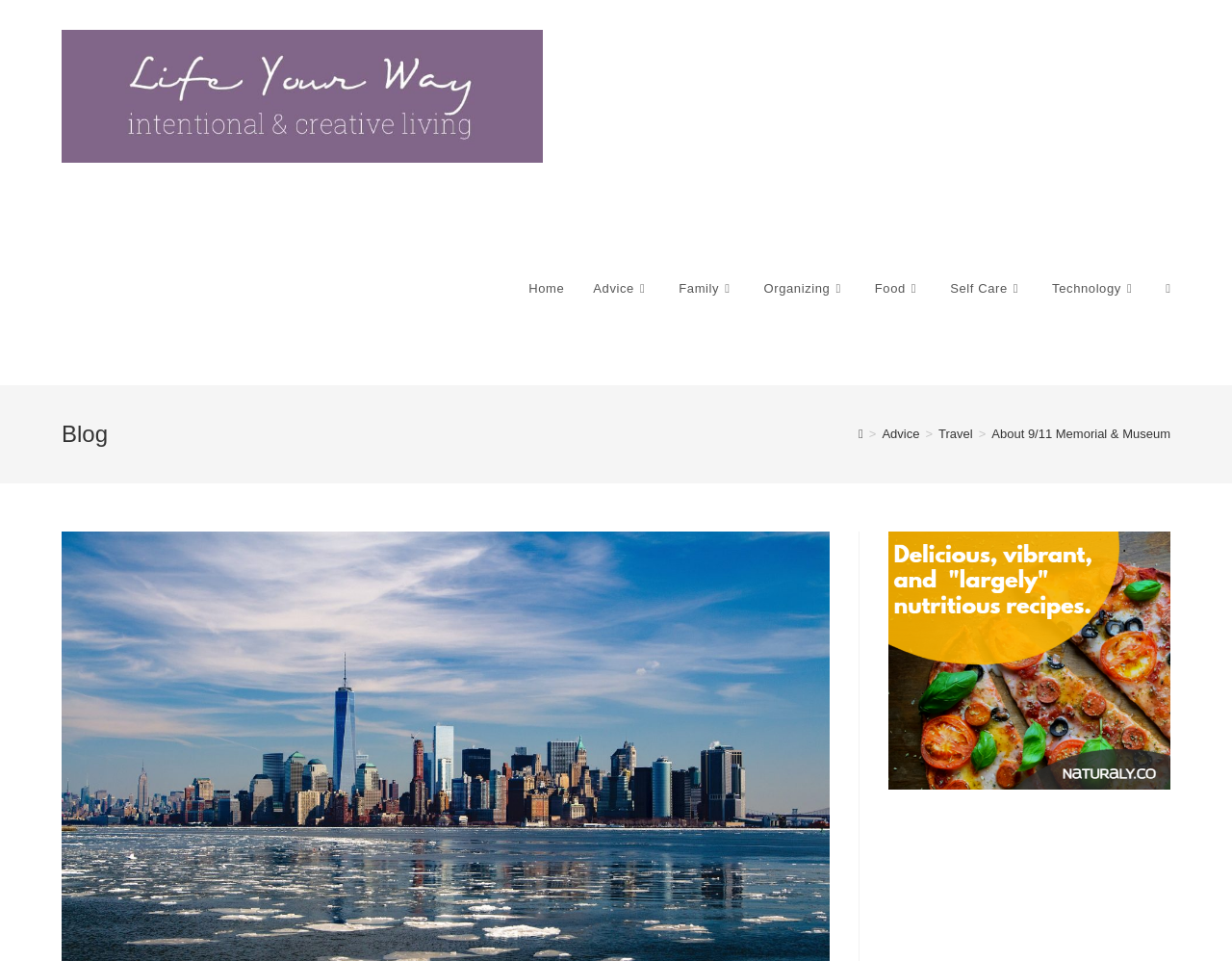What is the name of the museum?
From the image, respond using a single word or phrase.

9/11 Memorial & Museum